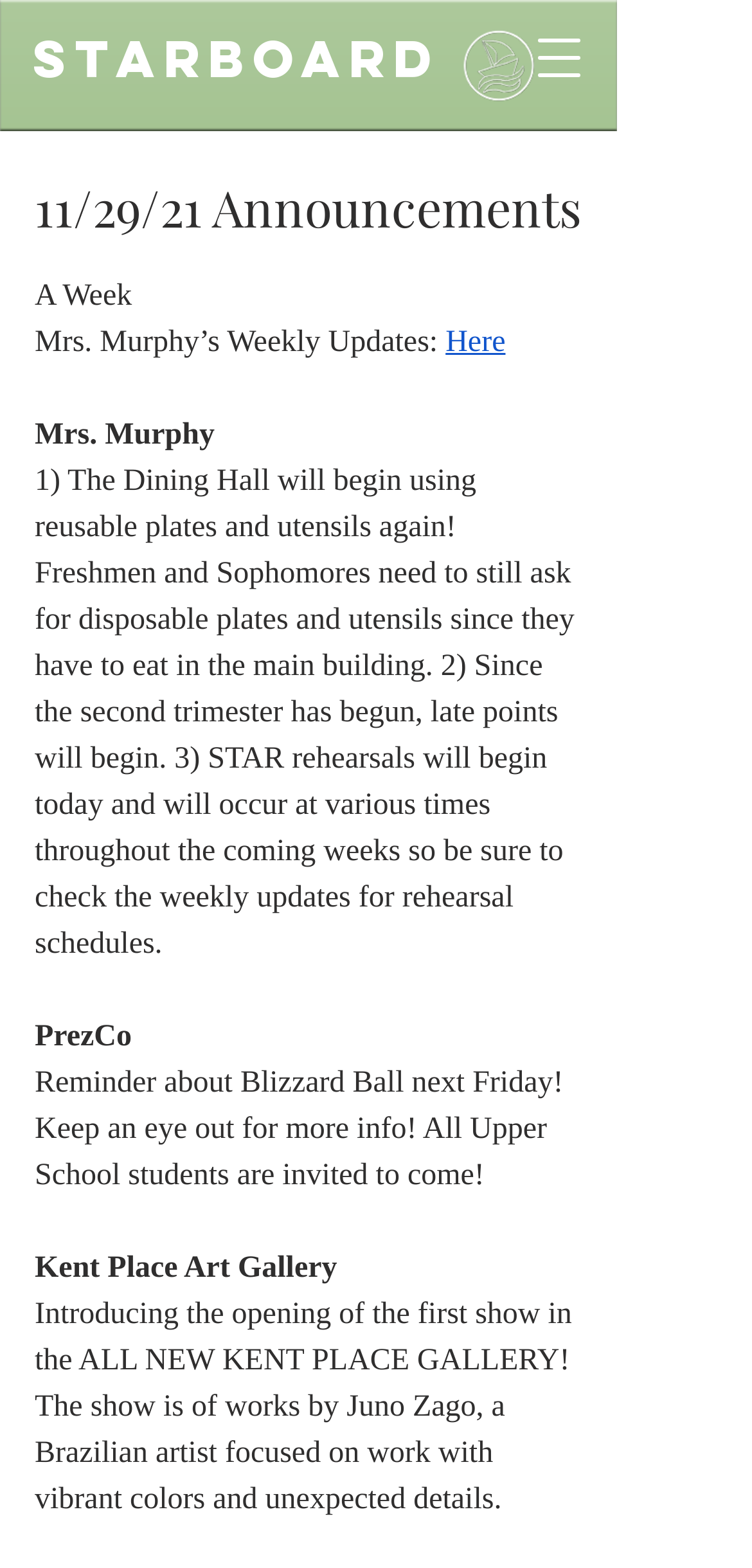Answer the following in one word or a short phrase: 
What is the name of the artist mentioned in the art gallery announcement?

Juno Zago